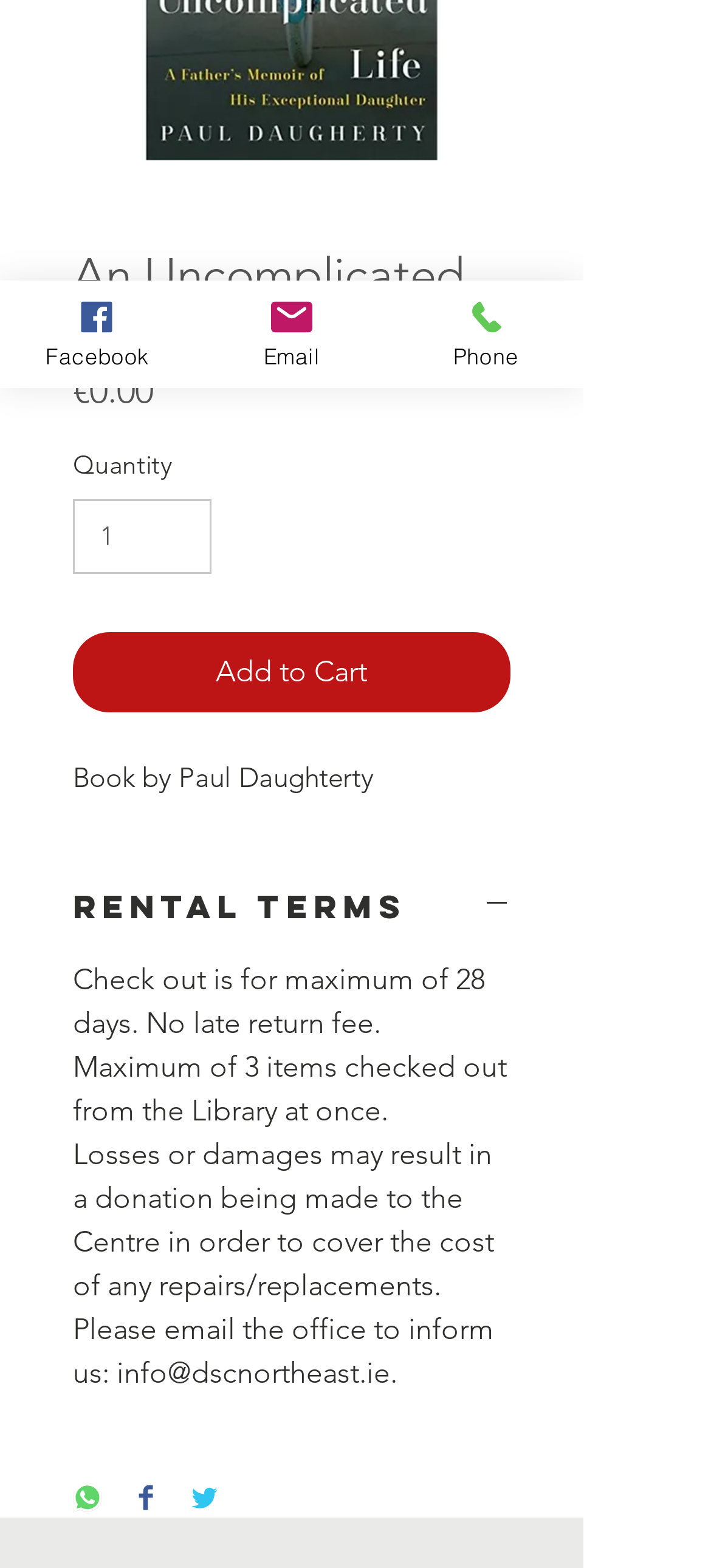Please determine the bounding box coordinates for the element with the description: "aria-label="Share on Twitter"".

[0.267, 0.946, 0.308, 0.968]